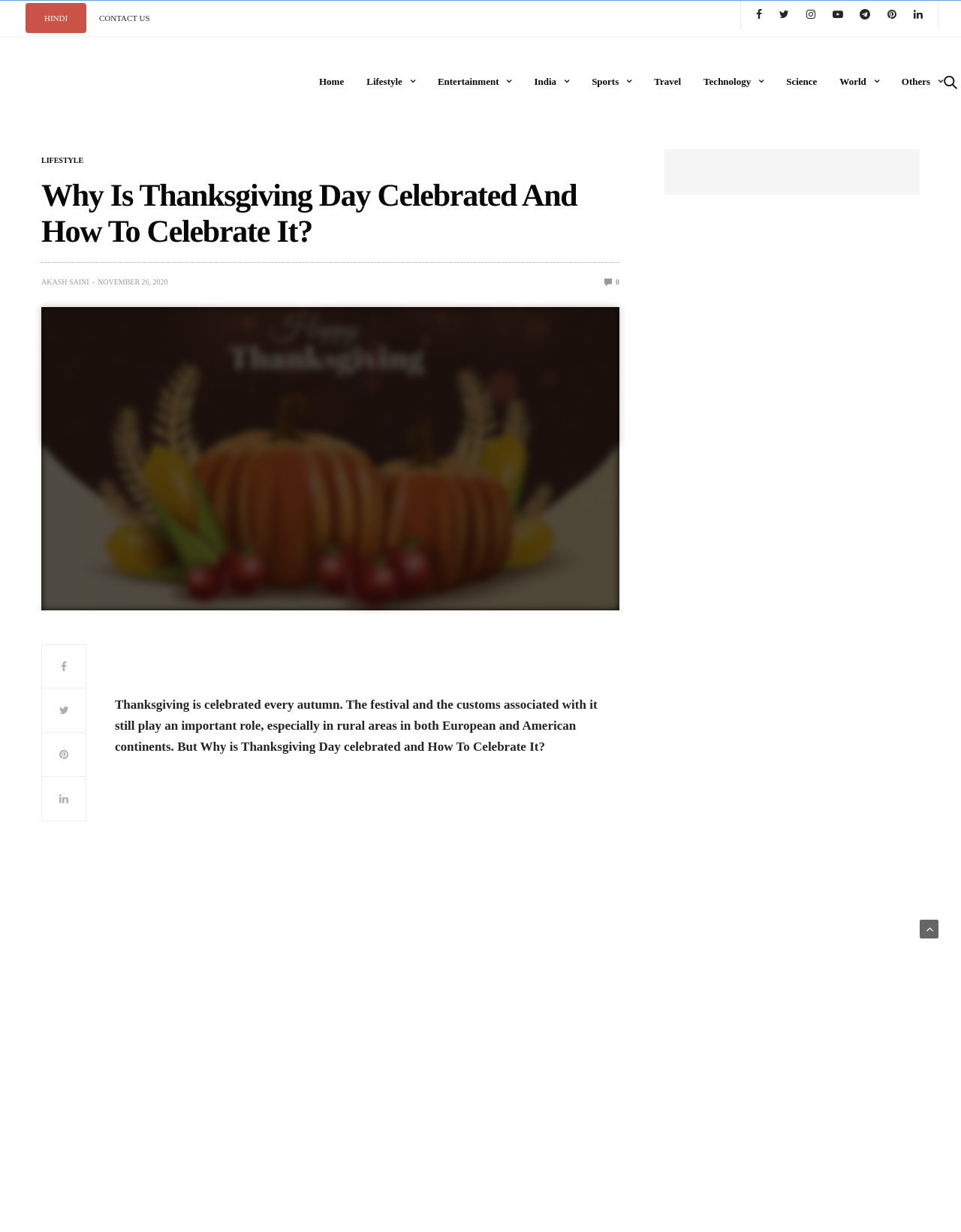What is the date of the article?
Examine the image and give a concise answer in one word or a short phrase.

NOVEMBER 26, 2020